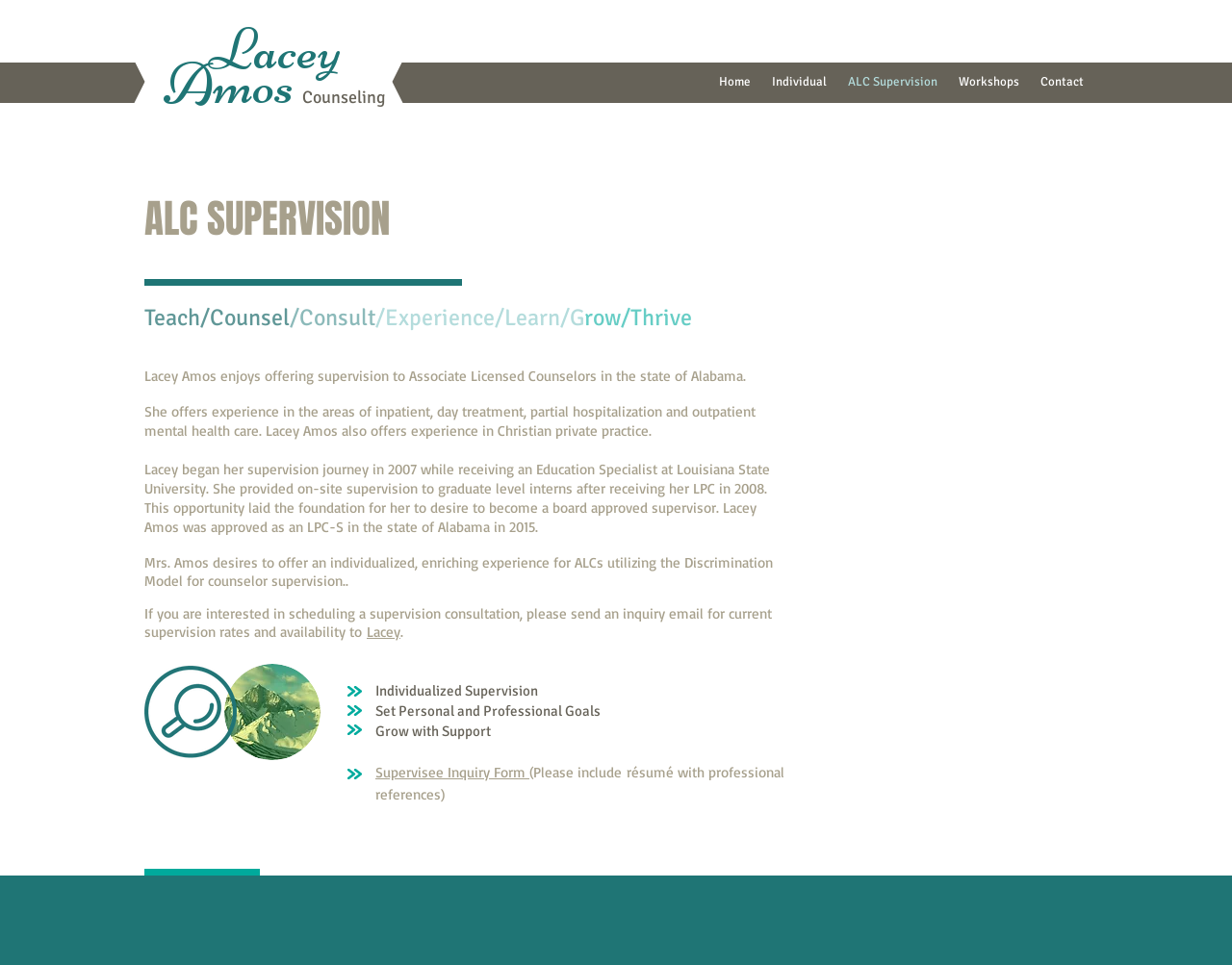What is the purpose of the 'Supervisee Inquiry Form'?
Use the information from the image to give a detailed answer to the question.

The 'Supervisee Inquiry Form' is likely used by individuals interested in scheduling a supervision consultation with Lacey Amos, as mentioned in the webpage content.